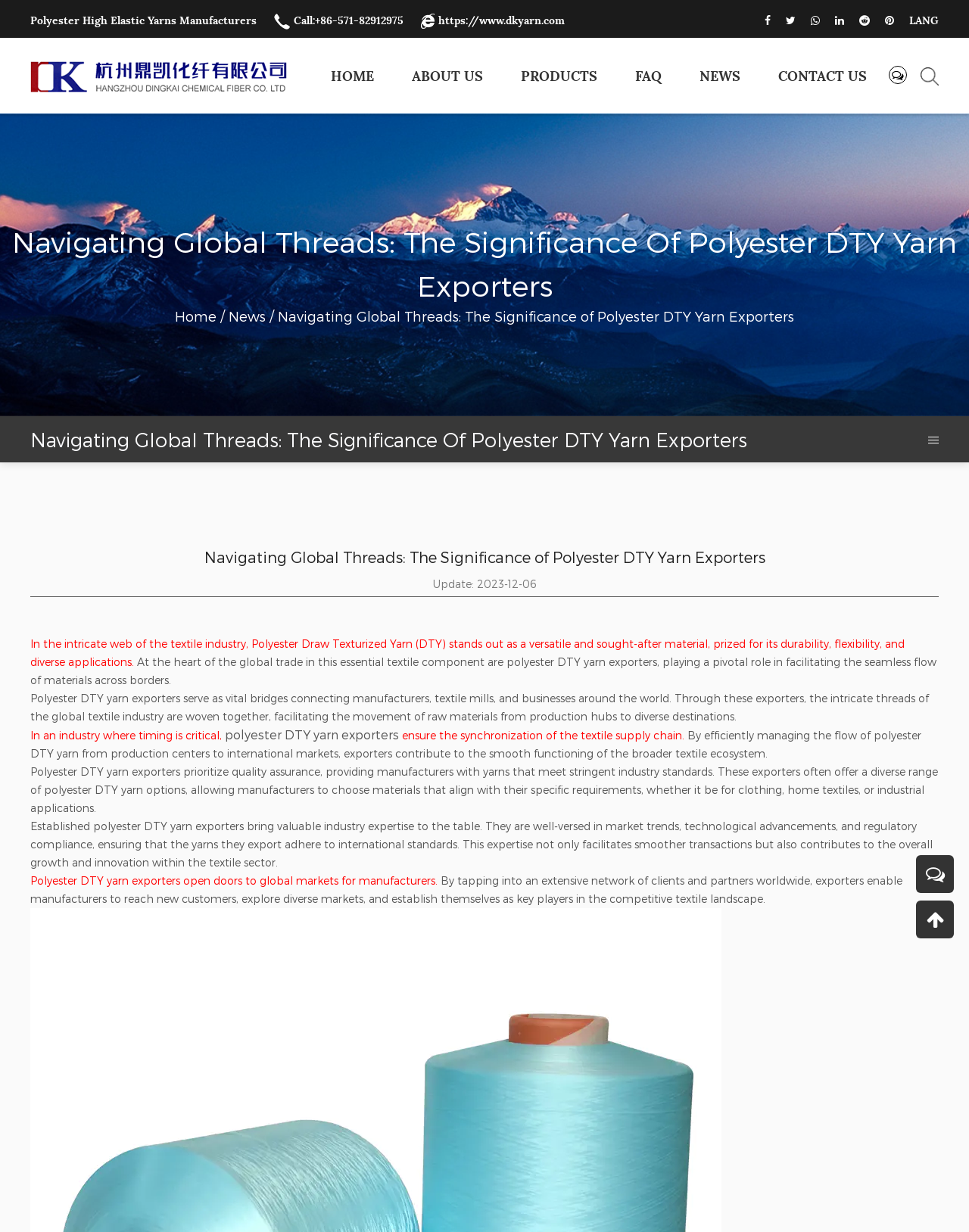Provide a brief response to the question using a single word or phrase: 
What is the role of polyester DTY yarn exporters?

Facilitating the flow of materials across borders